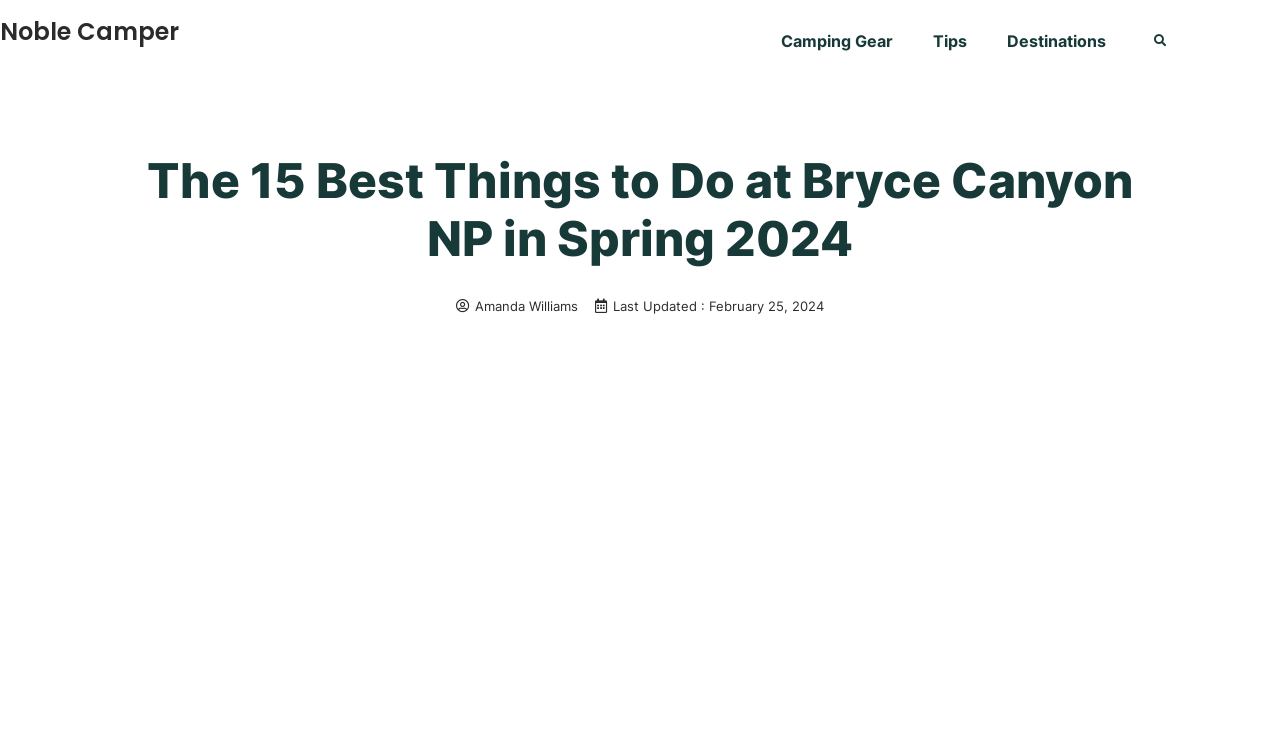What is the author of the article?
Using the visual information, answer the question in a single word or phrase.

Amanda Williams